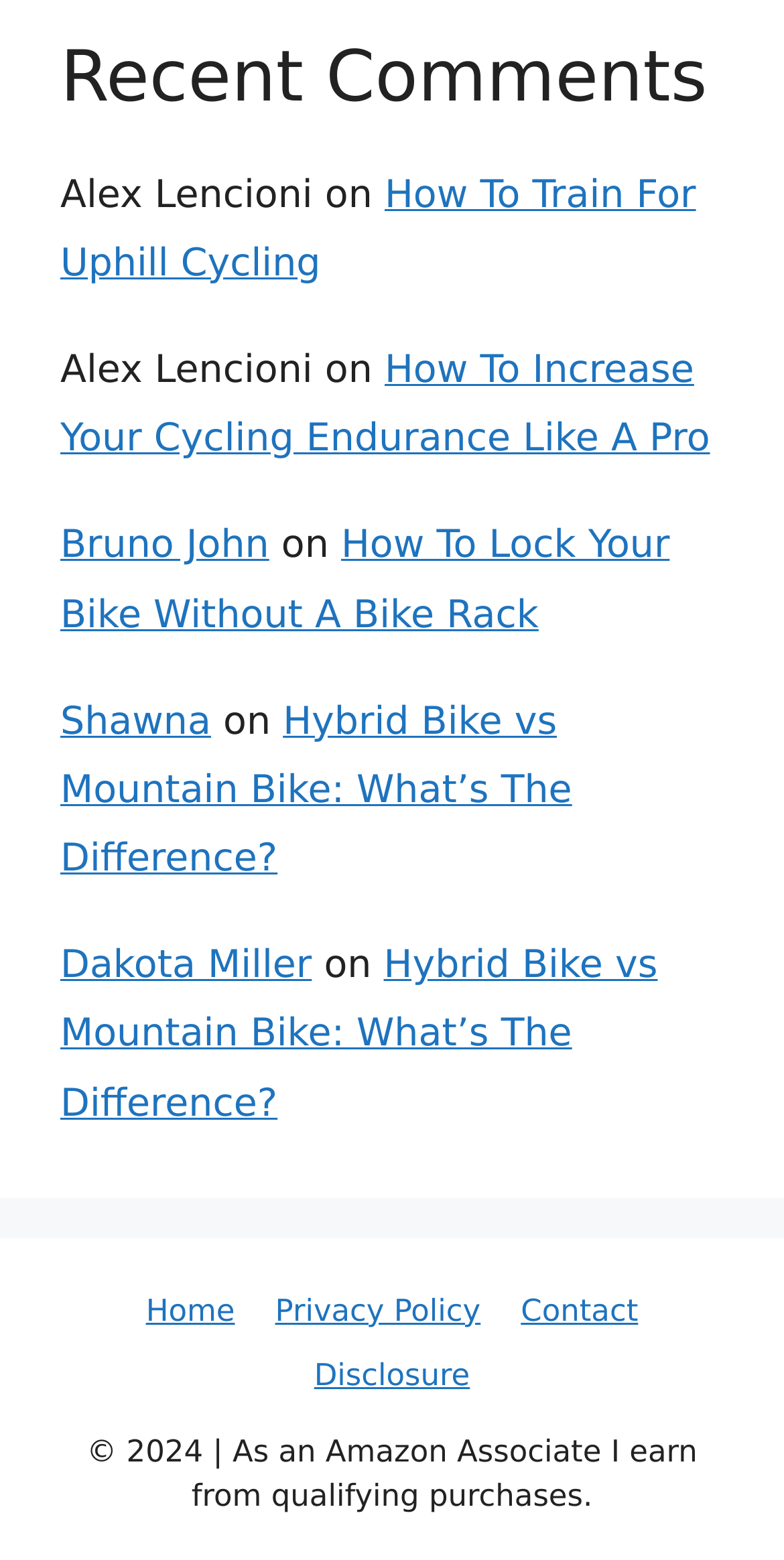Please identify the coordinates of the bounding box for the clickable region that will accomplish this instruction: "visit home page".

[0.186, 0.828, 0.3, 0.852]